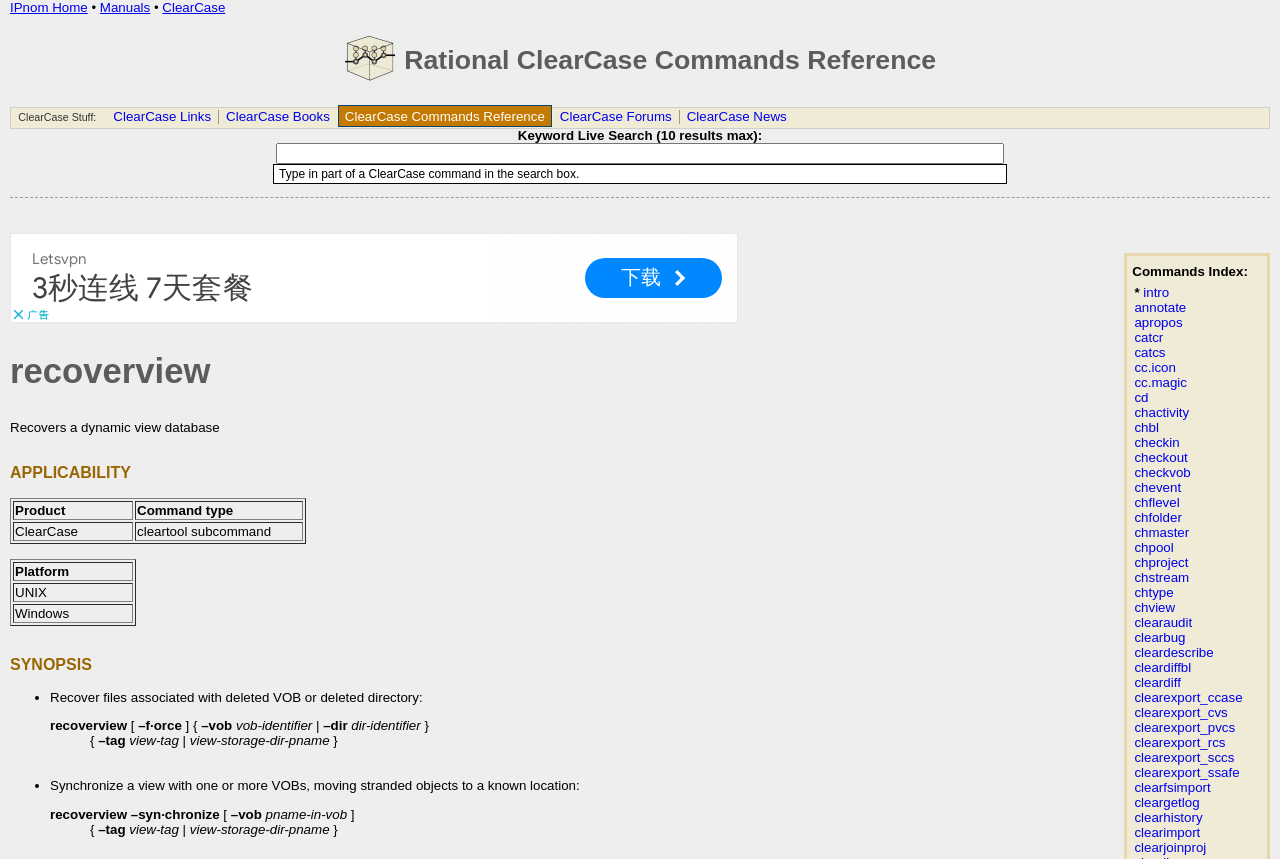Determine the bounding box coordinates of the section to be clicked to follow the instruction: "Click on the 'intro' command". The coordinates should be given as four float numbers between 0 and 1, formatted as [left, top, right, bottom].

[0.893, 0.331, 0.913, 0.349]